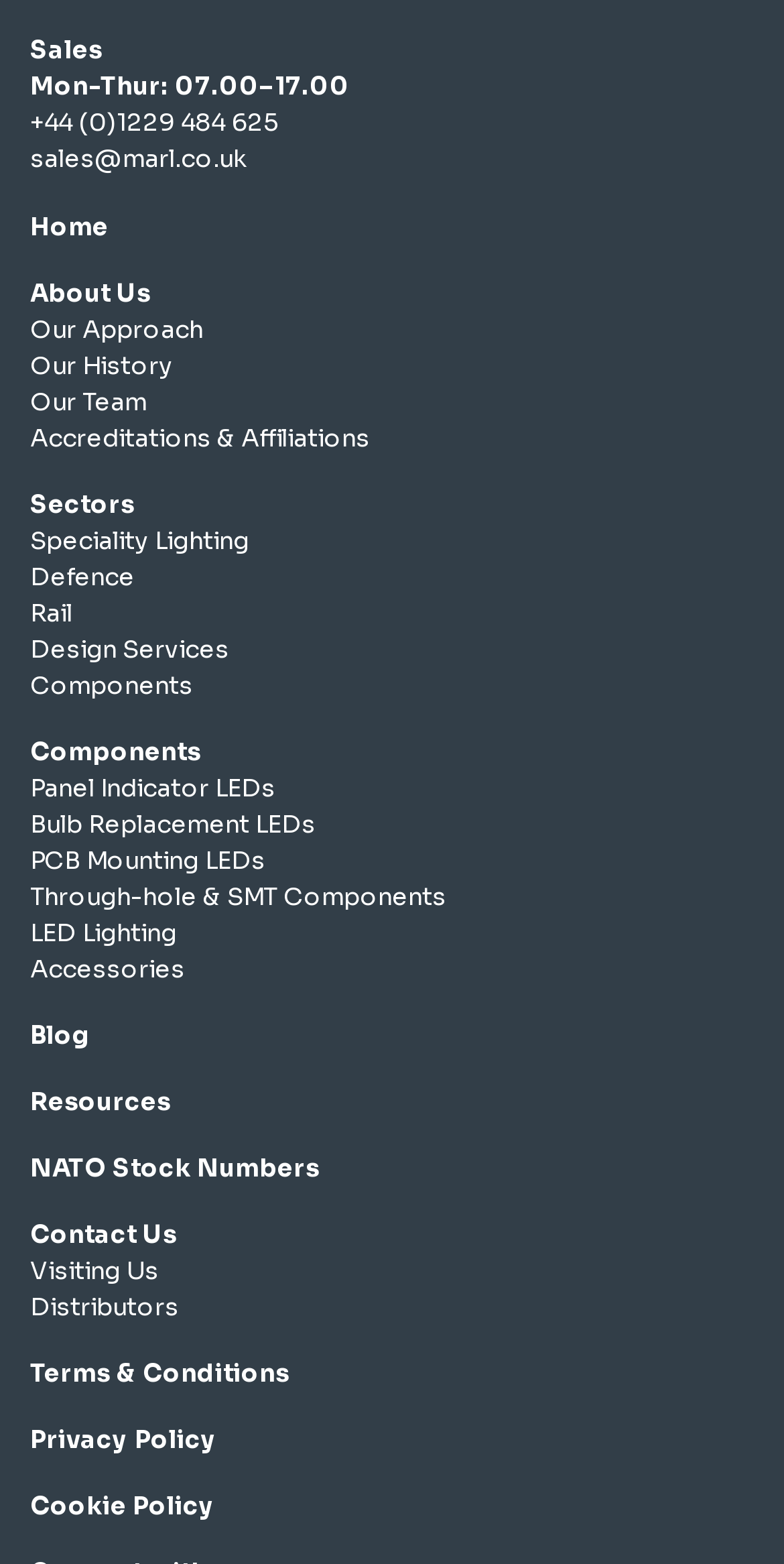Given the element description, predict the bounding box coordinates in the format (top-left x, top-left y, bottom-right x, bottom-right y), using floating point numbers between 0 and 1: Terms & Conditions

[0.038, 0.868, 0.369, 0.889]